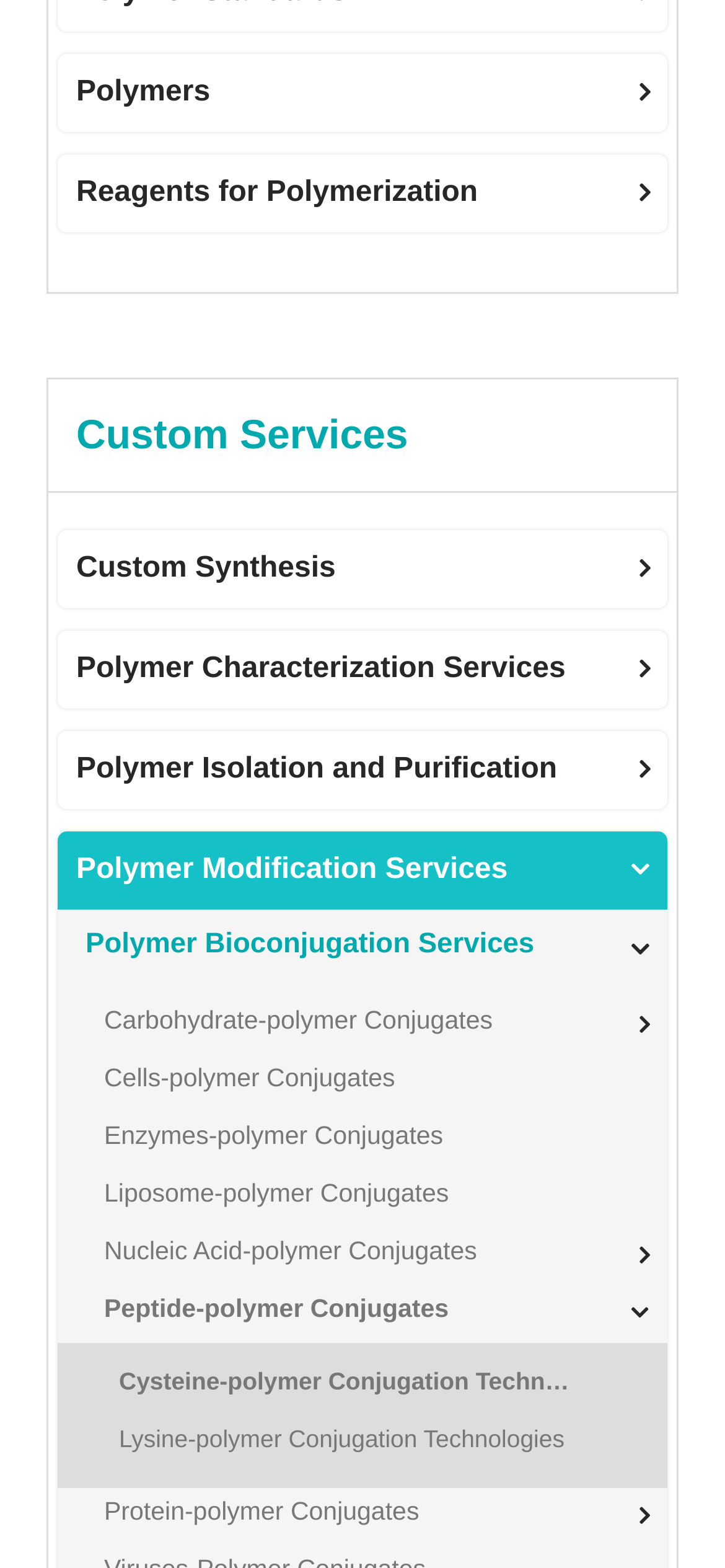Select the bounding box coordinates of the element I need to click to carry out the following instruction: "View Custom Synthesis".

[0.079, 0.338, 0.82, 0.388]